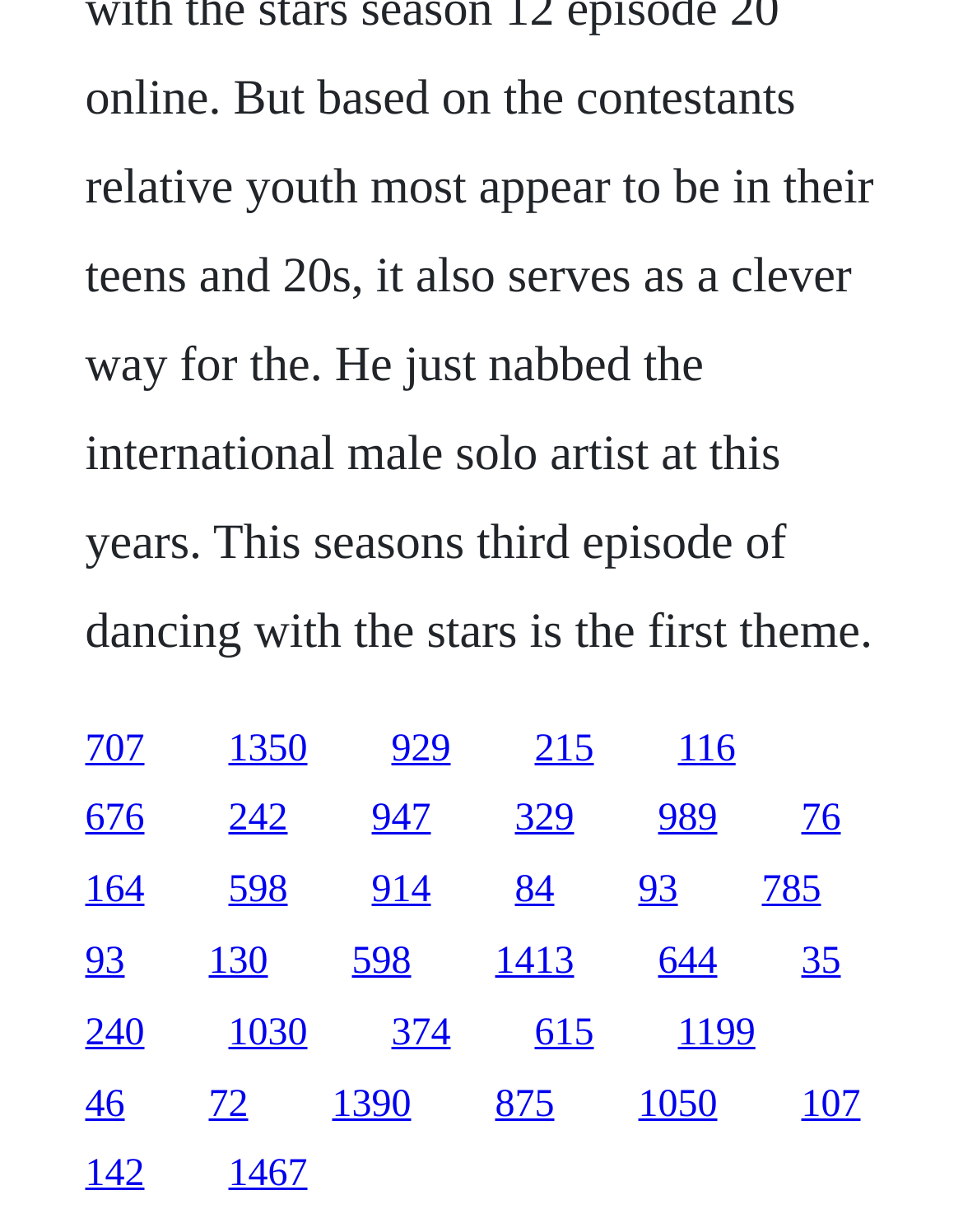Find the bounding box coordinates of the area that needs to be clicked in order to achieve the following instruction: "visit the third link". The coordinates should be specified as four float numbers between 0 and 1, i.e., [left, top, right, bottom].

[0.406, 0.59, 0.468, 0.624]